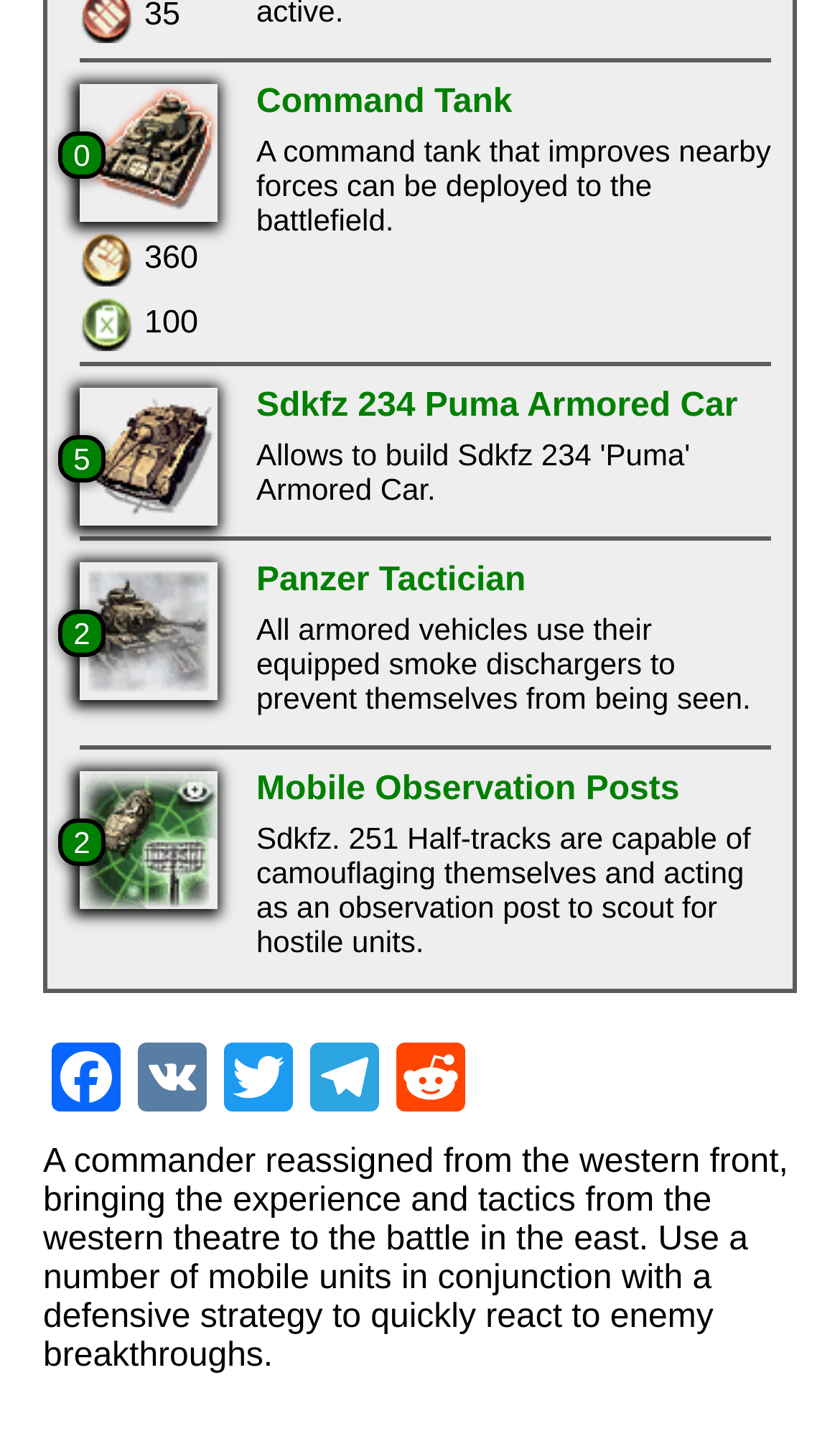What is the social media platform at the top left?
Refer to the image and provide a one-word or short phrase answer.

Facebook